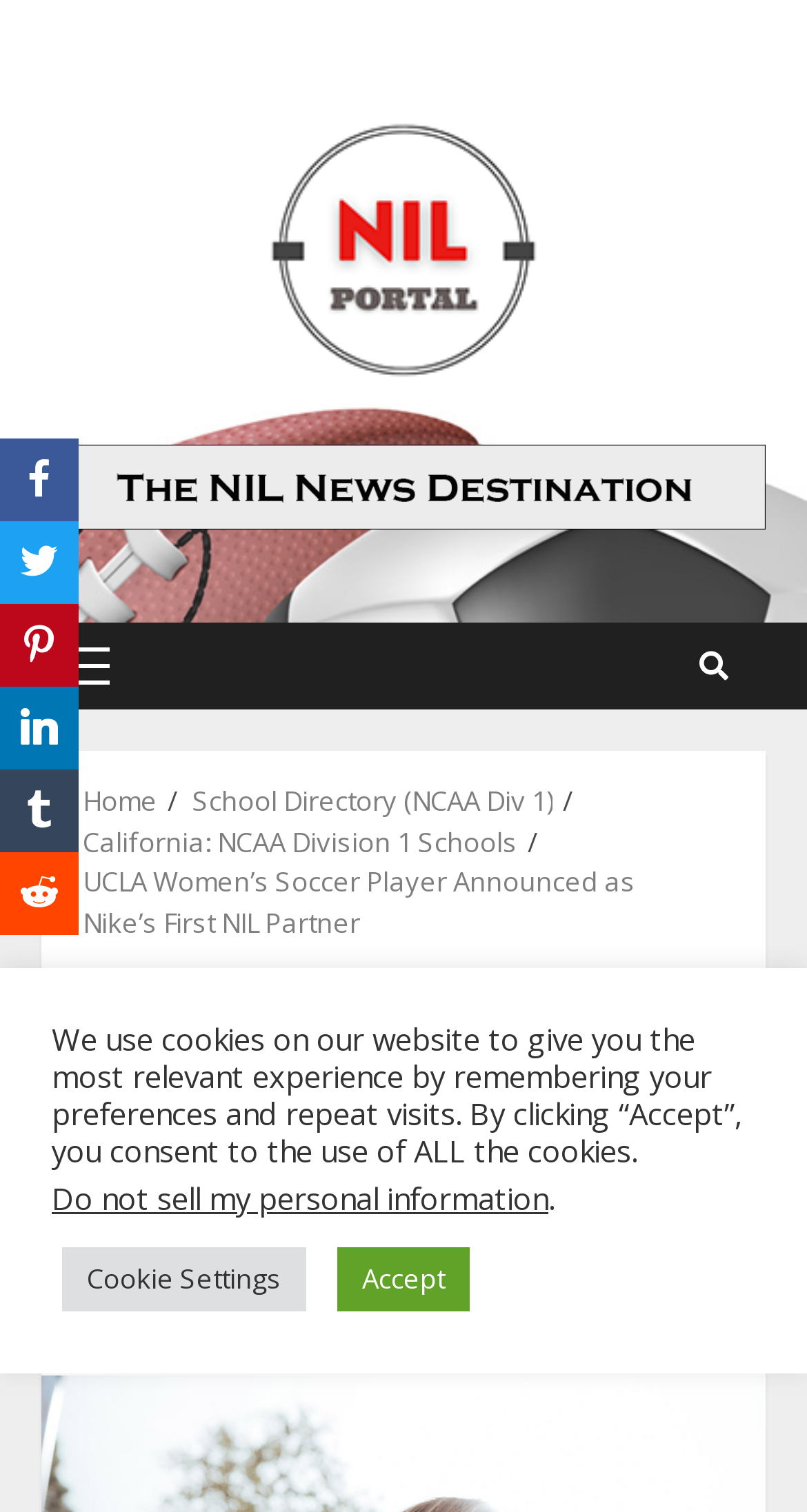What is the category of schools mentioned in the breadcrumbs?
Offer a detailed and full explanation in response to the question.

The webpage contains a navigation 'Breadcrumbs' which includes a link 'School Directory (NCAA Div 1)' and 'California: NCAA Division 1 Schools'. Therefore, the category of schools mentioned in the breadcrumbs is NCAA Division 1.